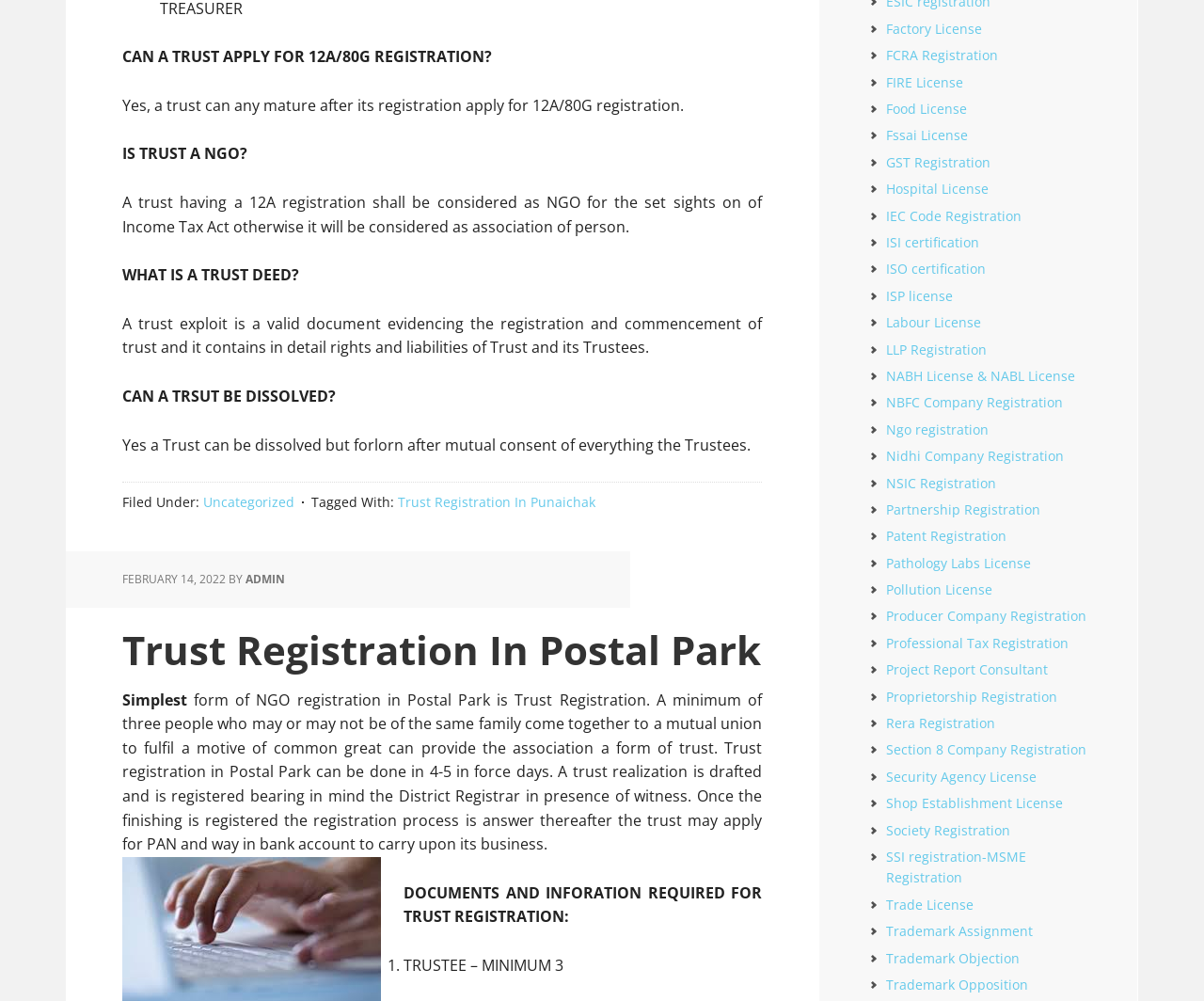Can you identify the bounding box coordinates of the clickable region needed to carry out this instruction: 'Click on 'Trust Registration In Postal Park''? The coordinates should be four float numbers within the range of 0 to 1, stated as [left, top, right, bottom].

[0.102, 0.622, 0.632, 0.675]